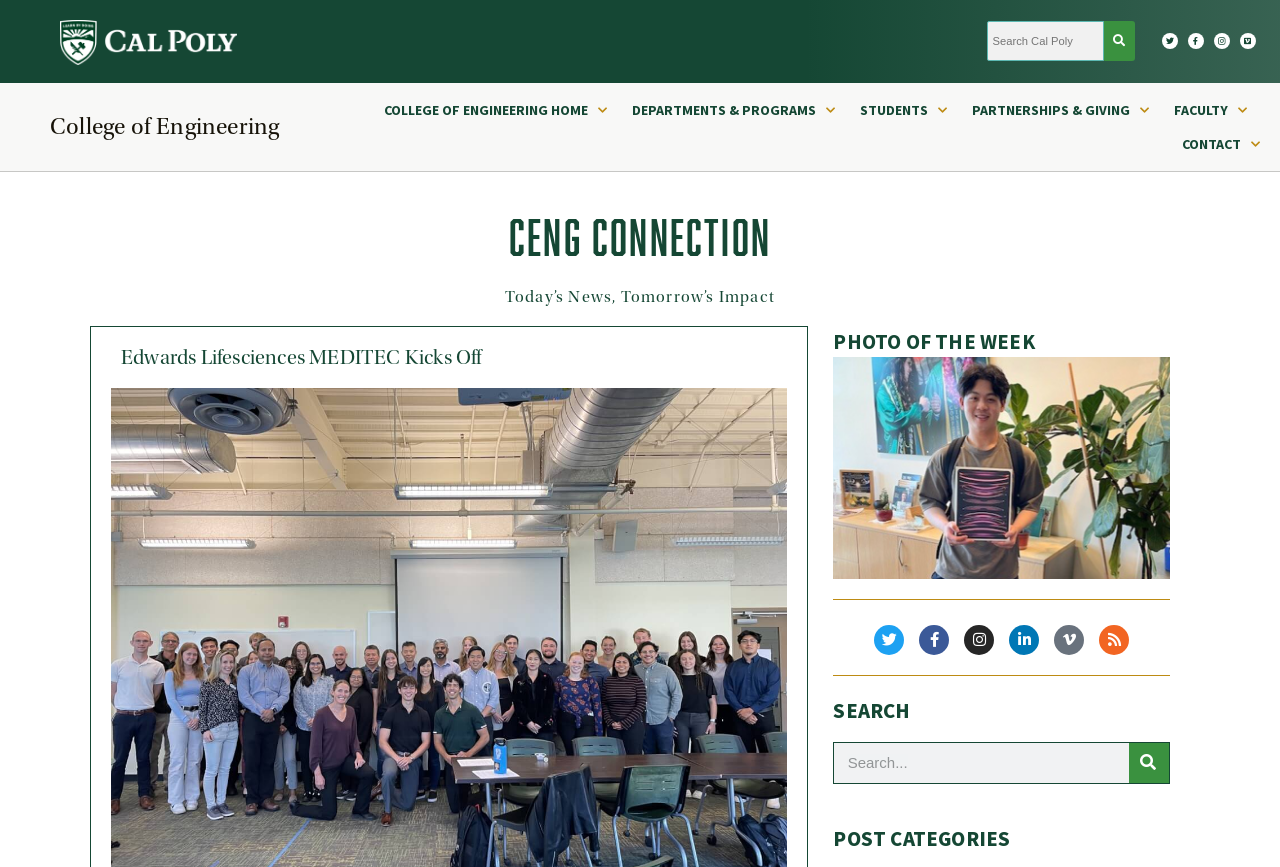Locate the bounding box coordinates of the element I should click to achieve the following instruction: "Search for news".

[0.652, 0.857, 0.882, 0.903]